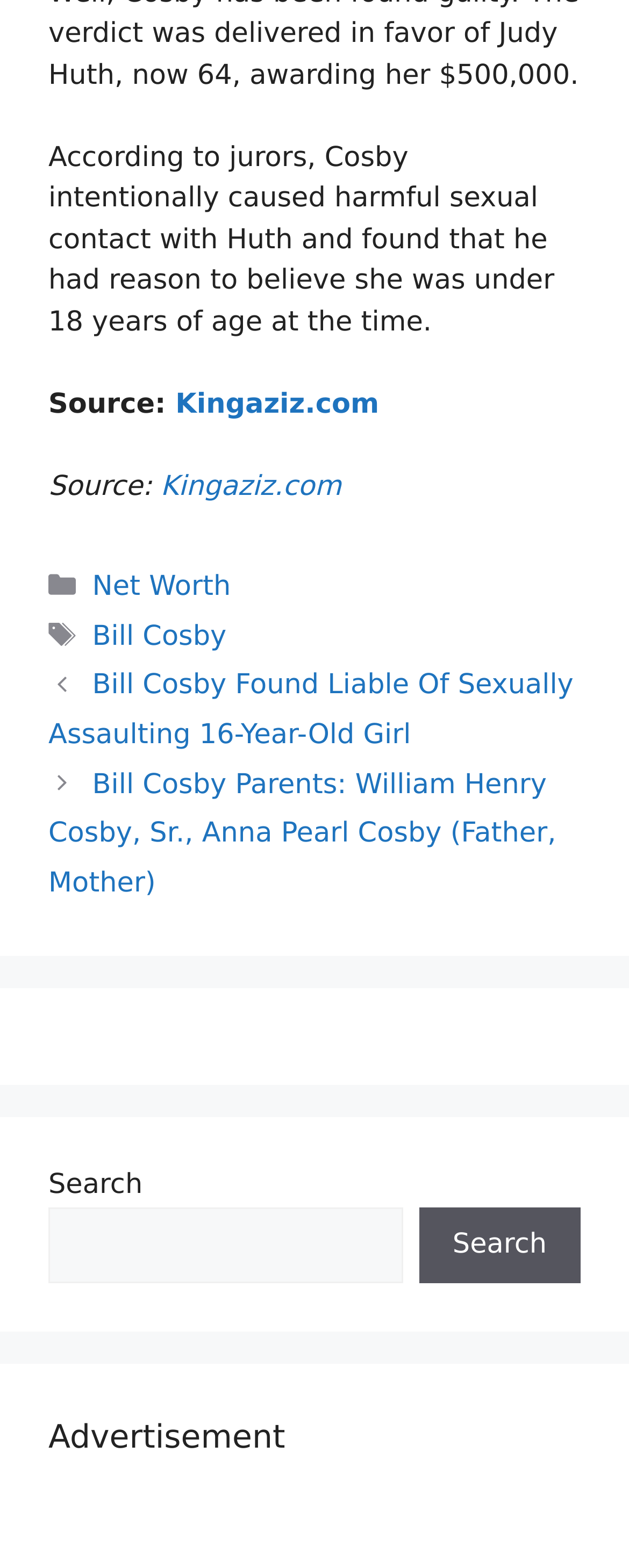What is the purpose of the search box?
Based on the image, please offer an in-depth response to the question.

The search box is located in the complementary section and has a StaticText element with the content 'Search' above it. The search box is accompanied by a button with the content 'Search'. Therefore, the purpose of the search box is to search the website.